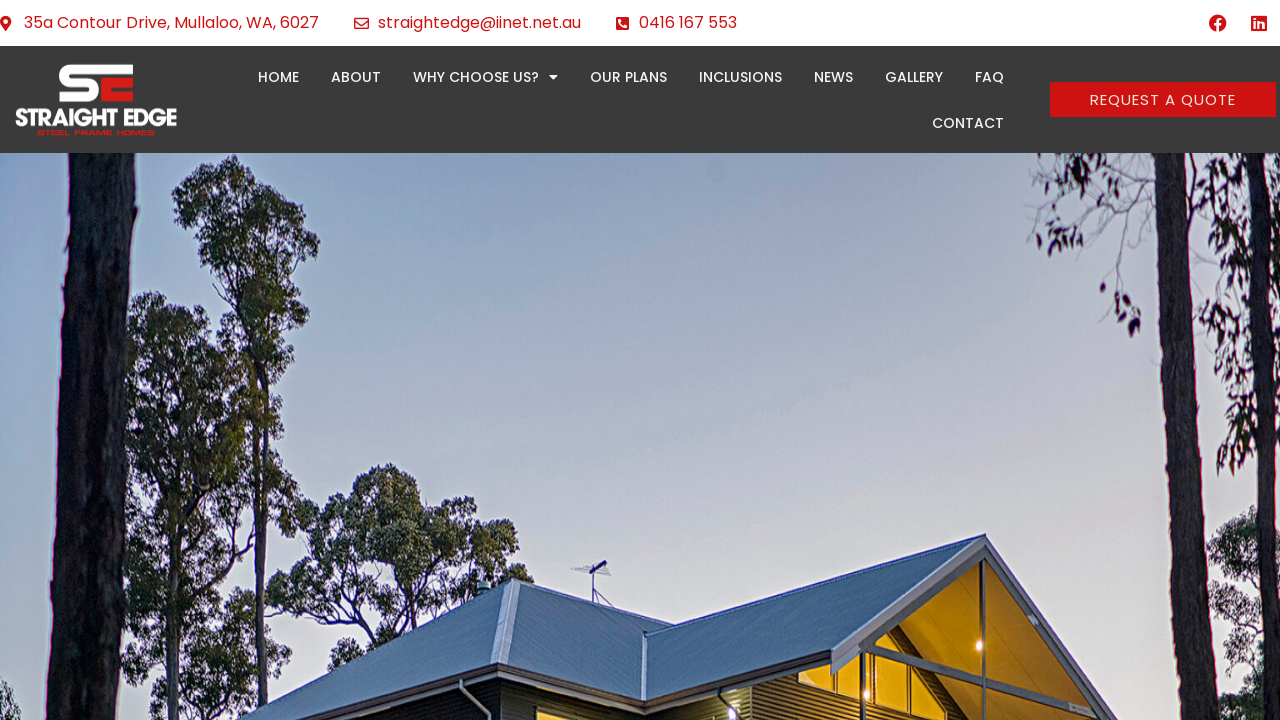Show the bounding box coordinates for the element that needs to be clicked to execute the following instruction: "click the Petsrus Veterinary Hospitals link". Provide the coordinates in the form of four float numbers between 0 and 1, i.e., [left, top, right, bottom].

None